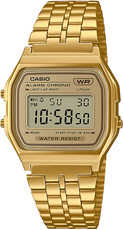Elaborate on the various elements present in the image.

This image showcases the stylish Casio Collection Vintage A158WETG-9AEF wristwatch. Featuring a sleek gold-tone metal band and a digital display, this timepiece embodies a retro aesthetic that resonates with both classic and modern tastes. Its multifunctional capabilities include an alarm, stopwatch, and water resistance rated up to 30 meters, making it both fashionable and practical for daily wear. This unisex watch, known for its lightweight design at just 44 grams, combines functionality with a trendsetting look, suitable for both men and women looking to add a nostalgic touch to their accessories. The watch's dimensions are compact, with a diameter of 33 mm and a thickness of 8 mm, making it a perfect fit for various wrist sizes.